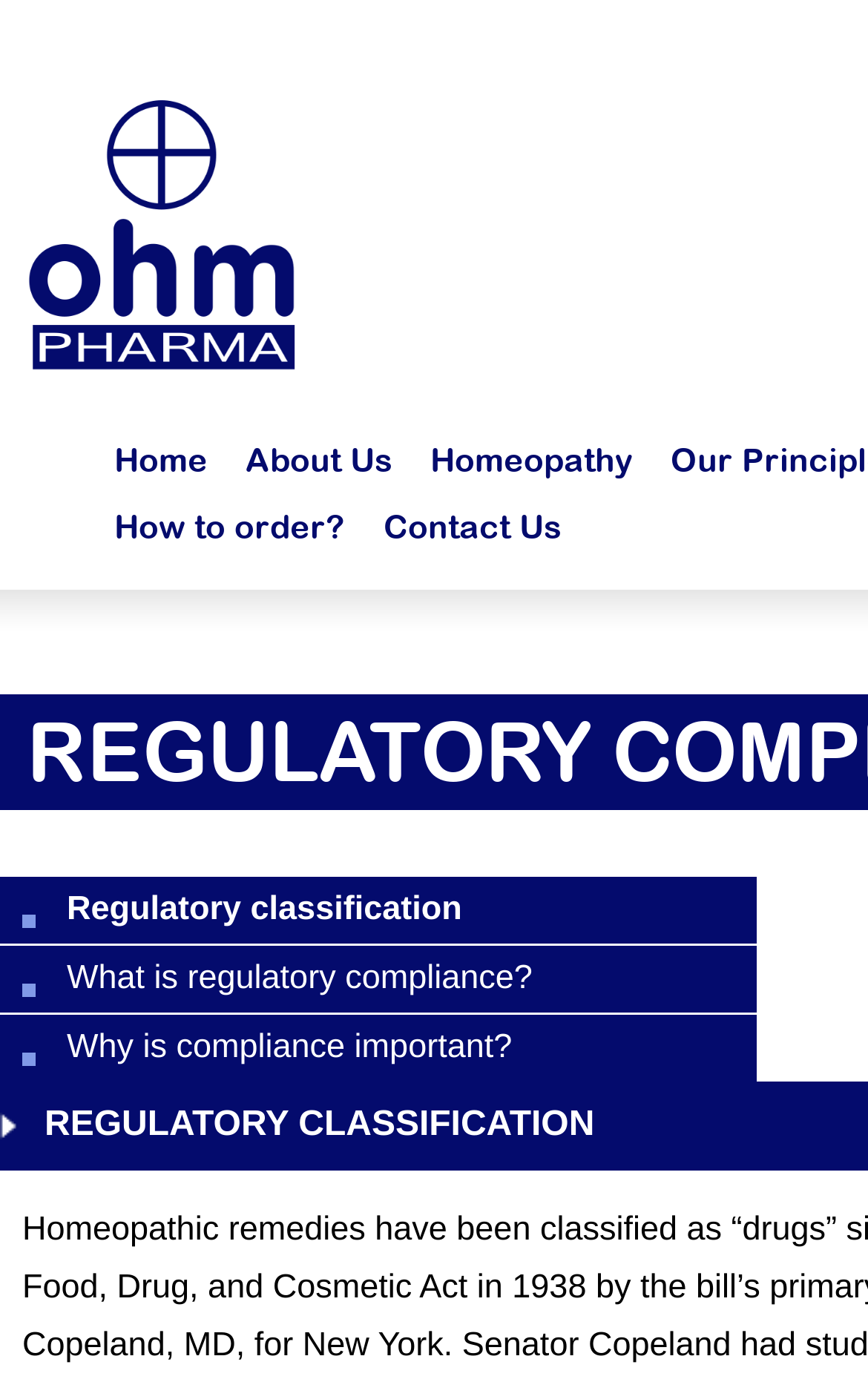Please give the bounding box coordinates of the area that should be clicked to fulfill the following instruction: "know why compliance is important". The coordinates should be in the format of four float numbers from 0 to 1, i.e., [left, top, right, bottom].

[0.026, 0.736, 0.872, 0.784]